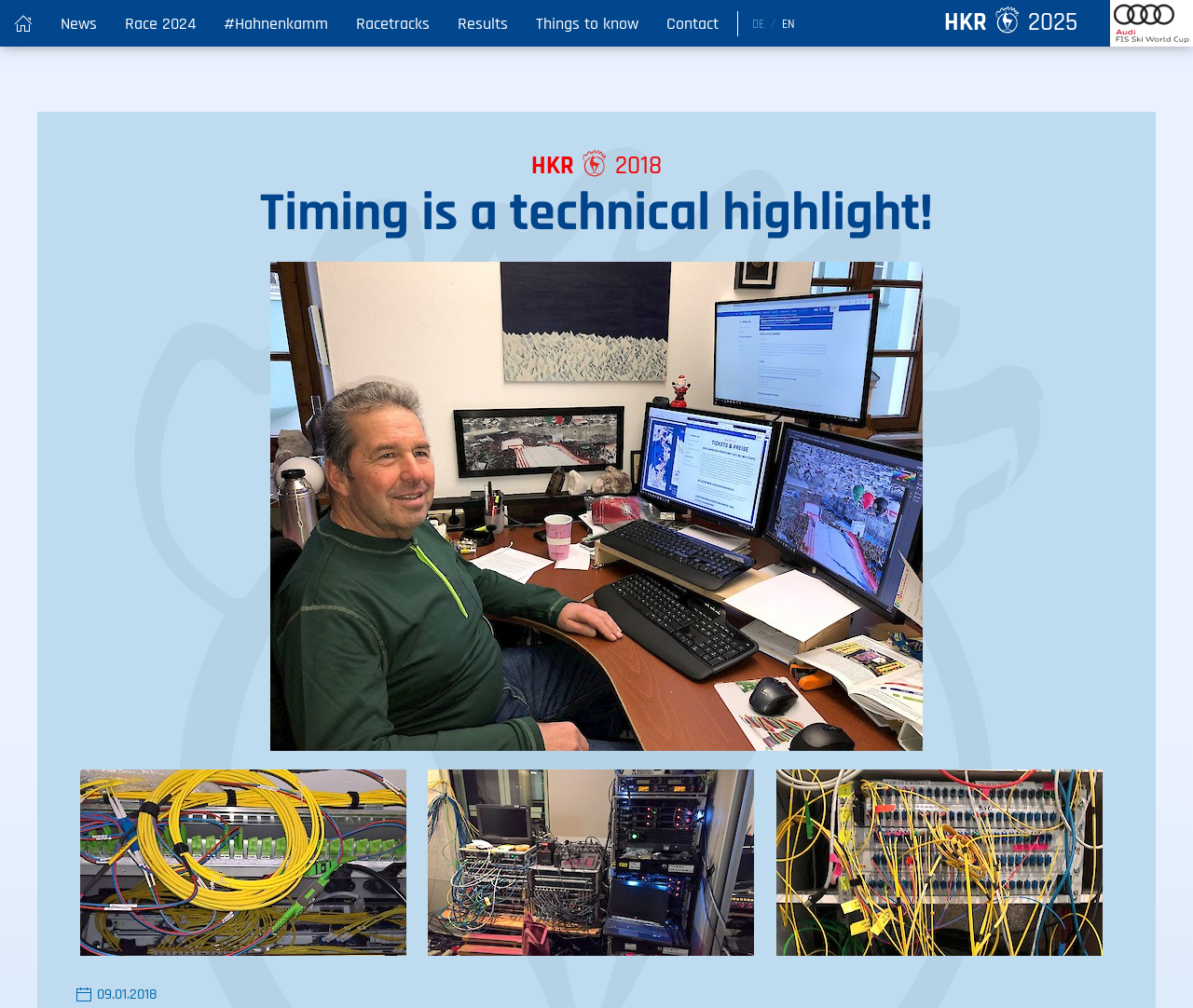What is the name of the event mentioned on the webpage?
Please provide a single word or phrase based on the screenshot.

HKR